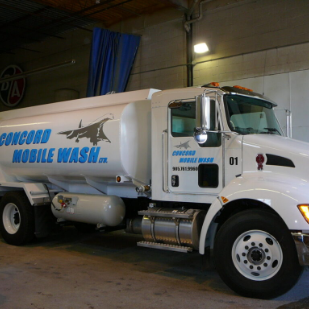Give an elaborate caption for the image.

The image showcases a large, white mobile wash truck prominently displaying the name "CONCORD MOBILE WASH" in bold blue lettering on its side. This vehicle, serving as a mobile cleaning solution, is designed to transport water and cleaning equipment. Its sleek design features a shiny chrome grille and modern profile, reflecting the functionality of a commercial vehicle. The truck is parked in what appears to be a wash bay or garage, with subdued lighting highlighting its polished surface. The background hints at a clean and organized workspace, emphasizing the operational nature of the mobile wash service.